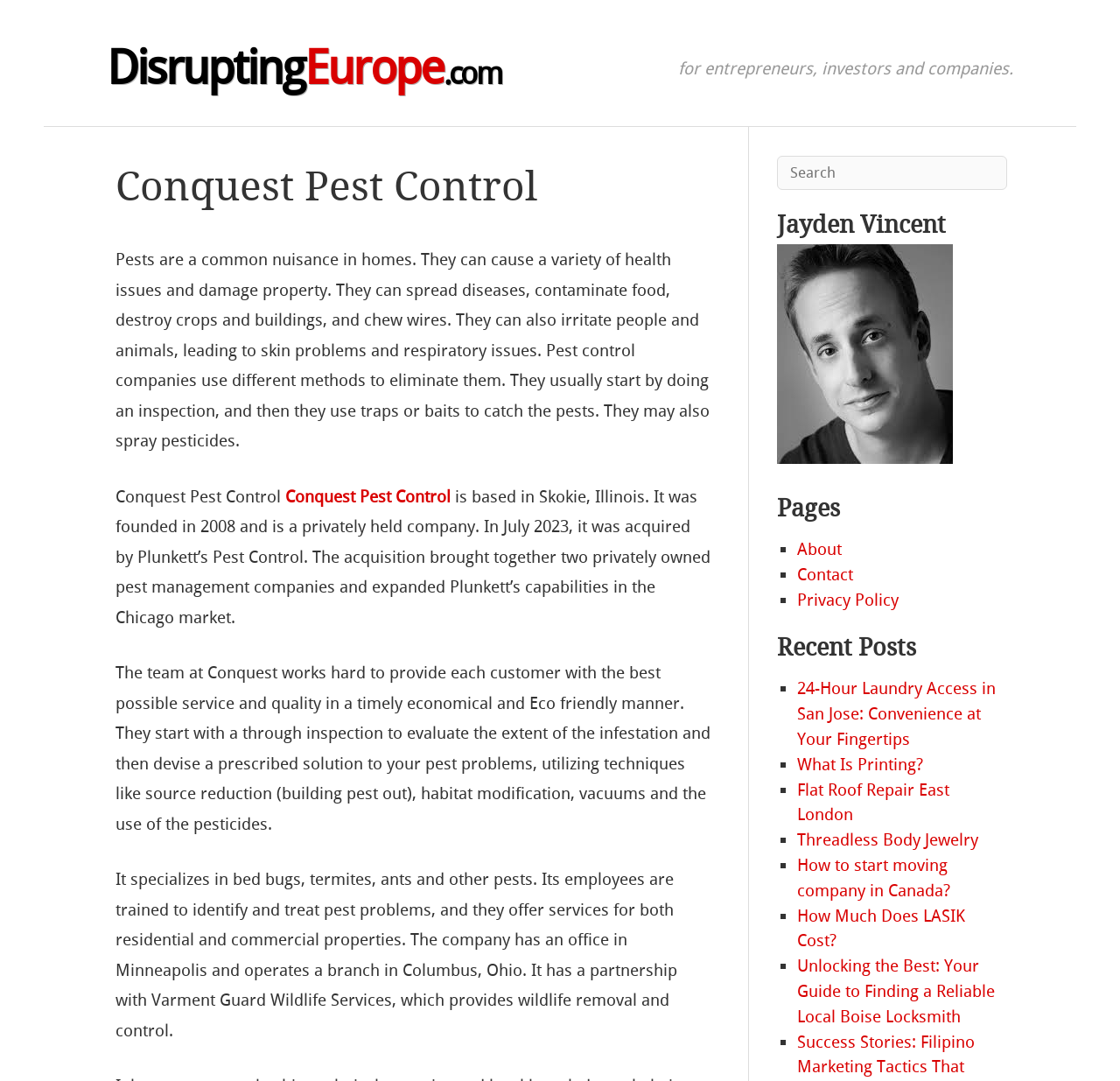Please provide the bounding box coordinates for the element that needs to be clicked to perform the instruction: "Navigate to the About page". The coordinates must consist of four float numbers between 0 and 1, formatted as [left, top, right, bottom].

[0.712, 0.499, 0.752, 0.518]